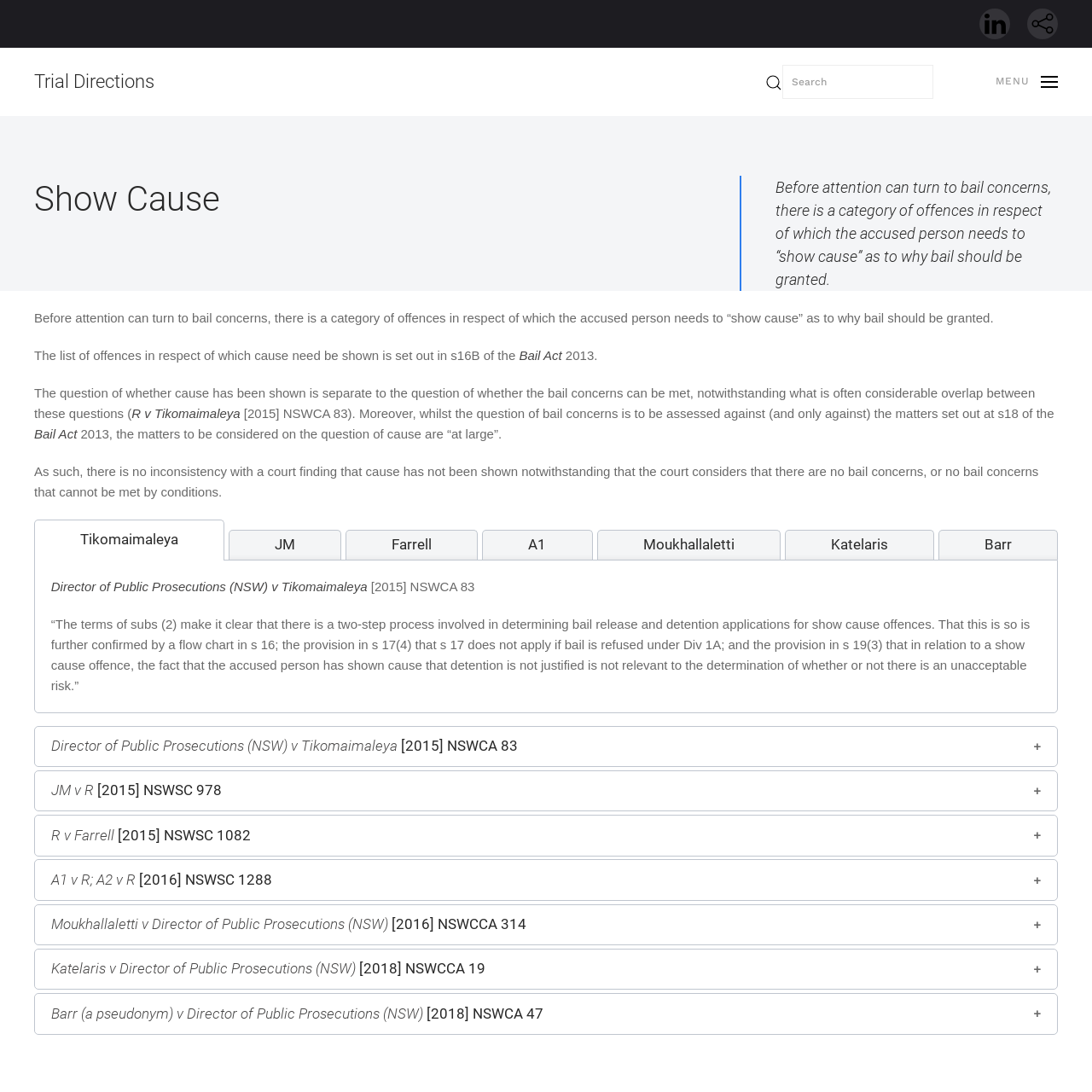What is the name of the Act mentioned in the text?
Based on the image, please offer an in-depth response to the question.

I looked at the StaticText elements and found the text 'Bail Act 2013' which indicates the name of the Act mentioned in the text.